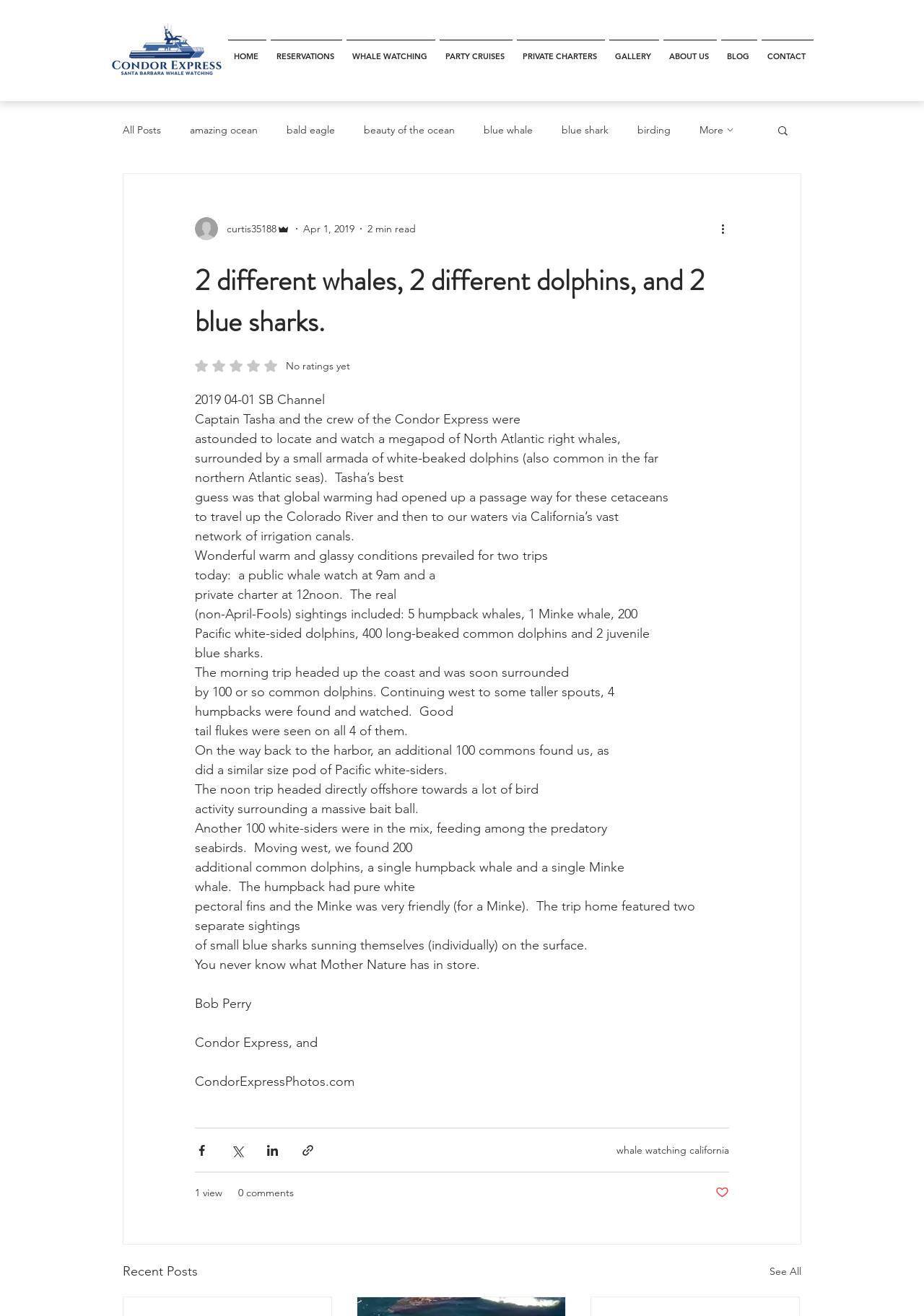Locate the bounding box coordinates of the area that needs to be clicked to fulfill the following instruction: "Click on the HOME link". The coordinates should be in the format of four float numbers between 0 and 1, namely [left, top, right, bottom].

[0.245, 0.03, 0.291, 0.046]